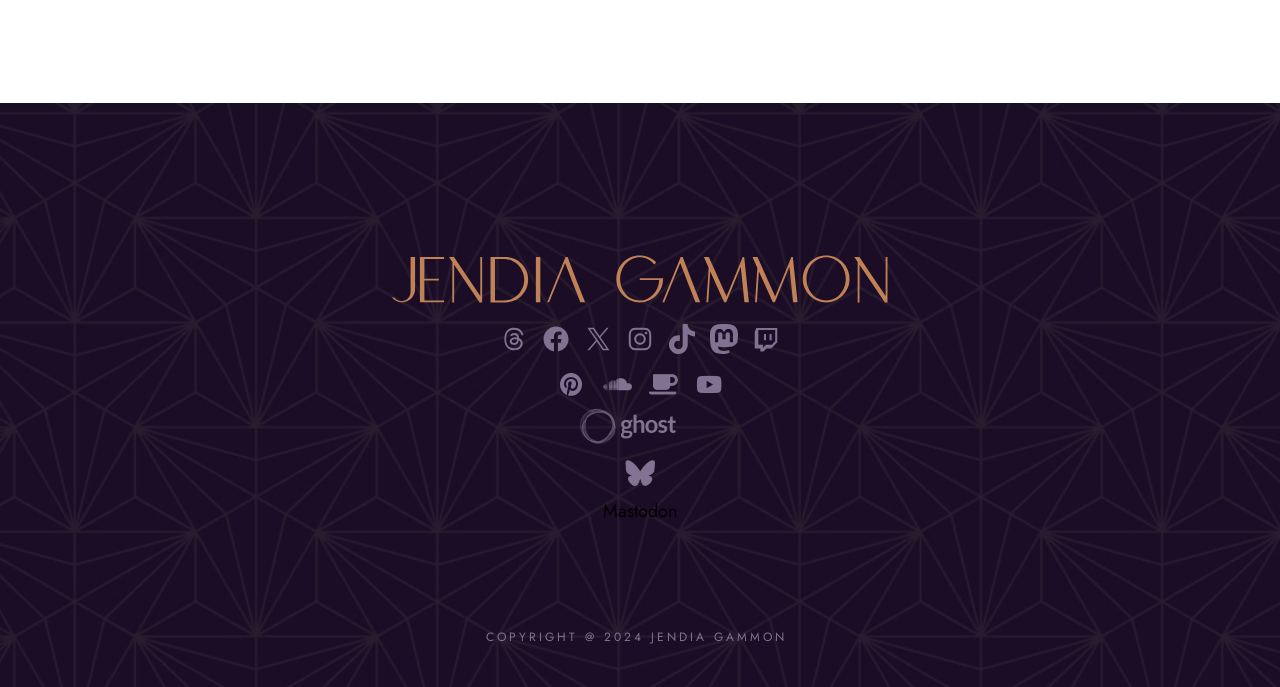Identify the bounding box coordinates of the region that should be clicked to execute the following instruction: "Visit Facebook".

[0.423, 0.471, 0.446, 0.515]